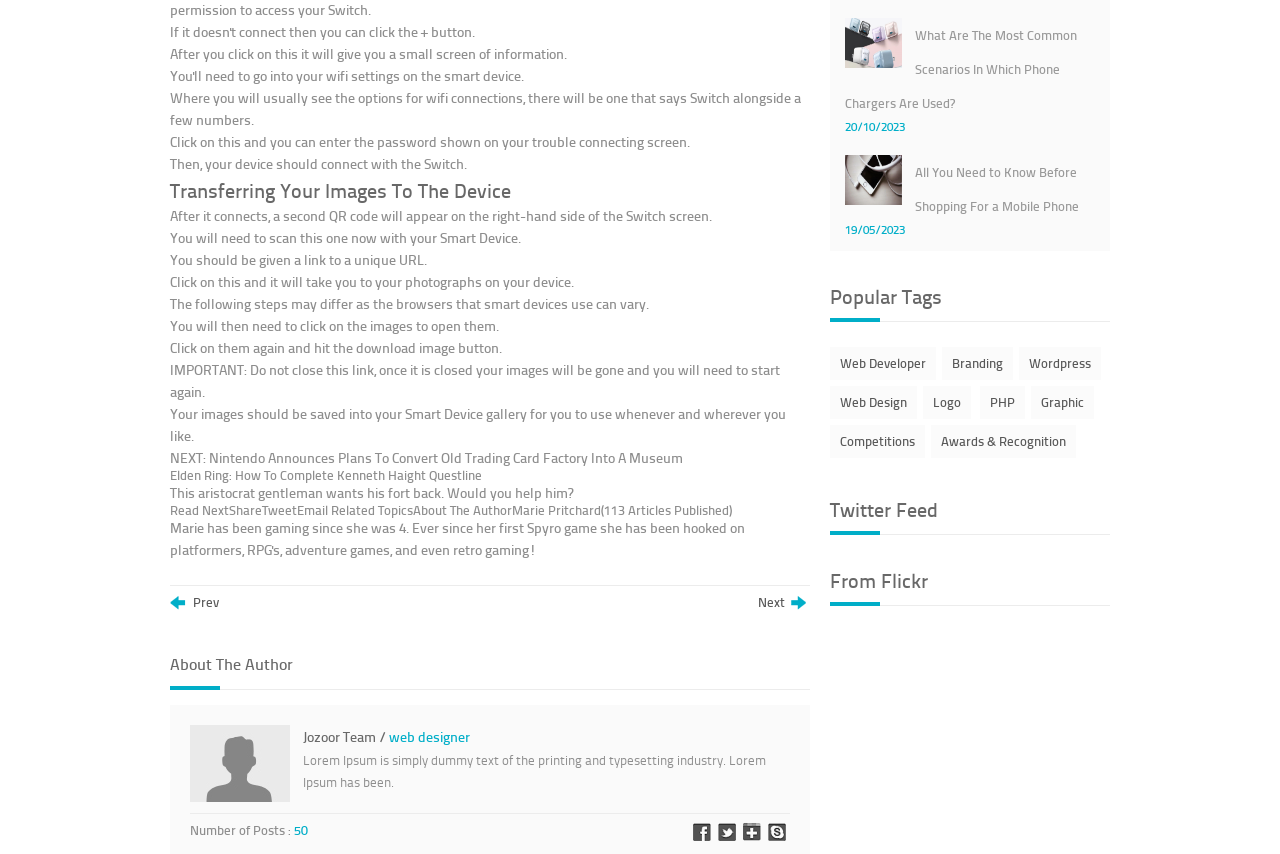Please determine the bounding box coordinates of the element to click in order to execute the following instruction: "Click on the 'Prev' link". The coordinates should be four float numbers between 0 and 1, specified as [left, top, right, bottom].

[0.133, 0.698, 0.171, 0.715]